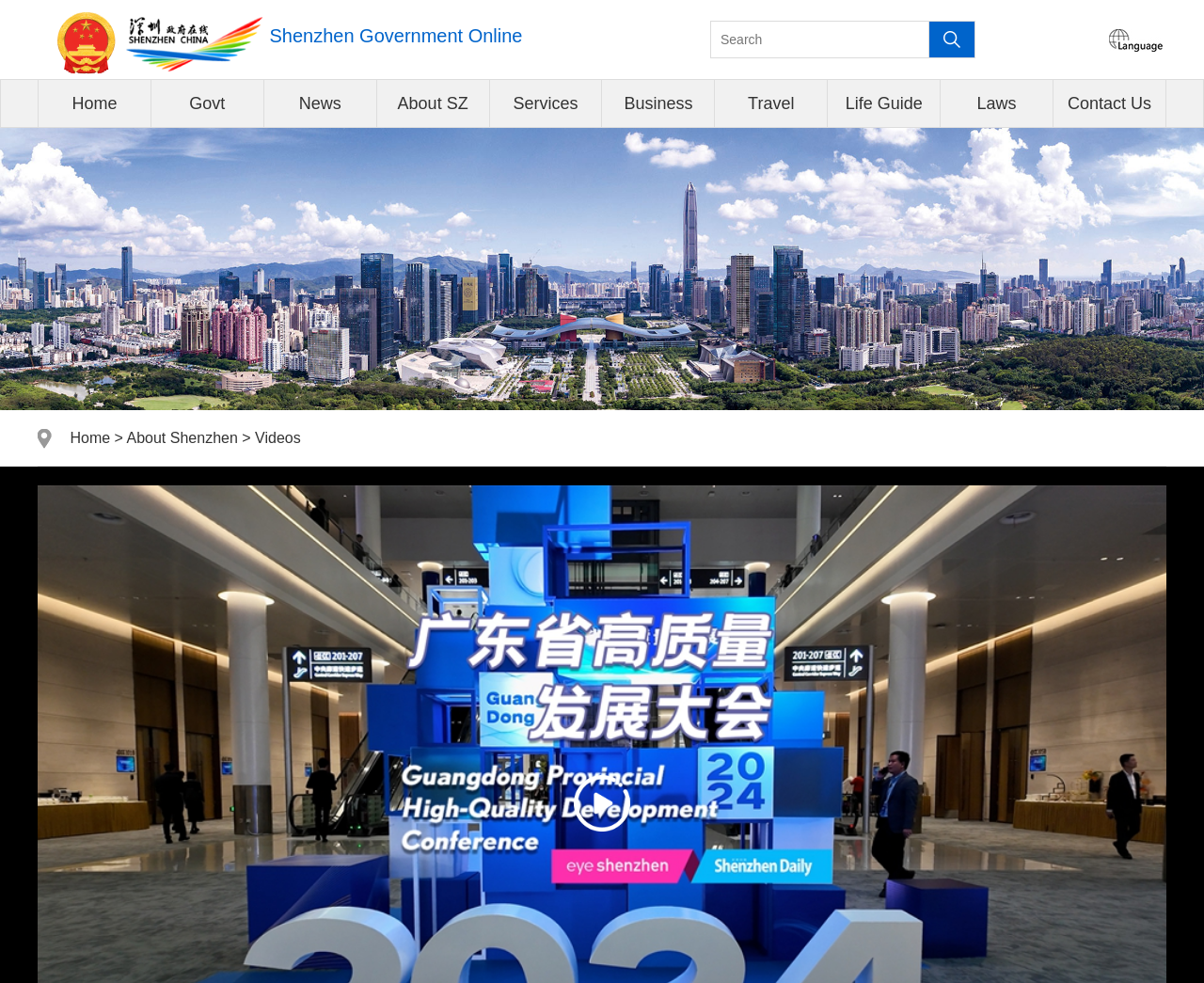Generate a thorough description of the webpage.

The webpage is the official online platform of the Shenzhen Government. At the top-left corner, there are two small images, likely logos or icons. Below them, there is a search bar with a "Search" textbox and a "Submit" button to its right. 

On the top-right corner, there is a link with an accompanying image, possibly a social media or login button. 

The main navigation menu is located below the search bar, consisting of 11 links: "Home", "Govt", "News", "About SZ", "Services", "Business", "Travel", "Life Guide", "Laws", and "Contact Us". These links are evenly spaced and span across the entire width of the page.

Below the navigation menu, there is a large banner image that occupies the full width of the page. 

Further down, there is a secondary navigation menu with links to "Home", "About Shenzhen", and "Videos". The "Videos" link has a sub-element, which is an image, possibly a thumbnail or icon.

The overall structure of the webpage is organized, with clear sections and a prominent search function.